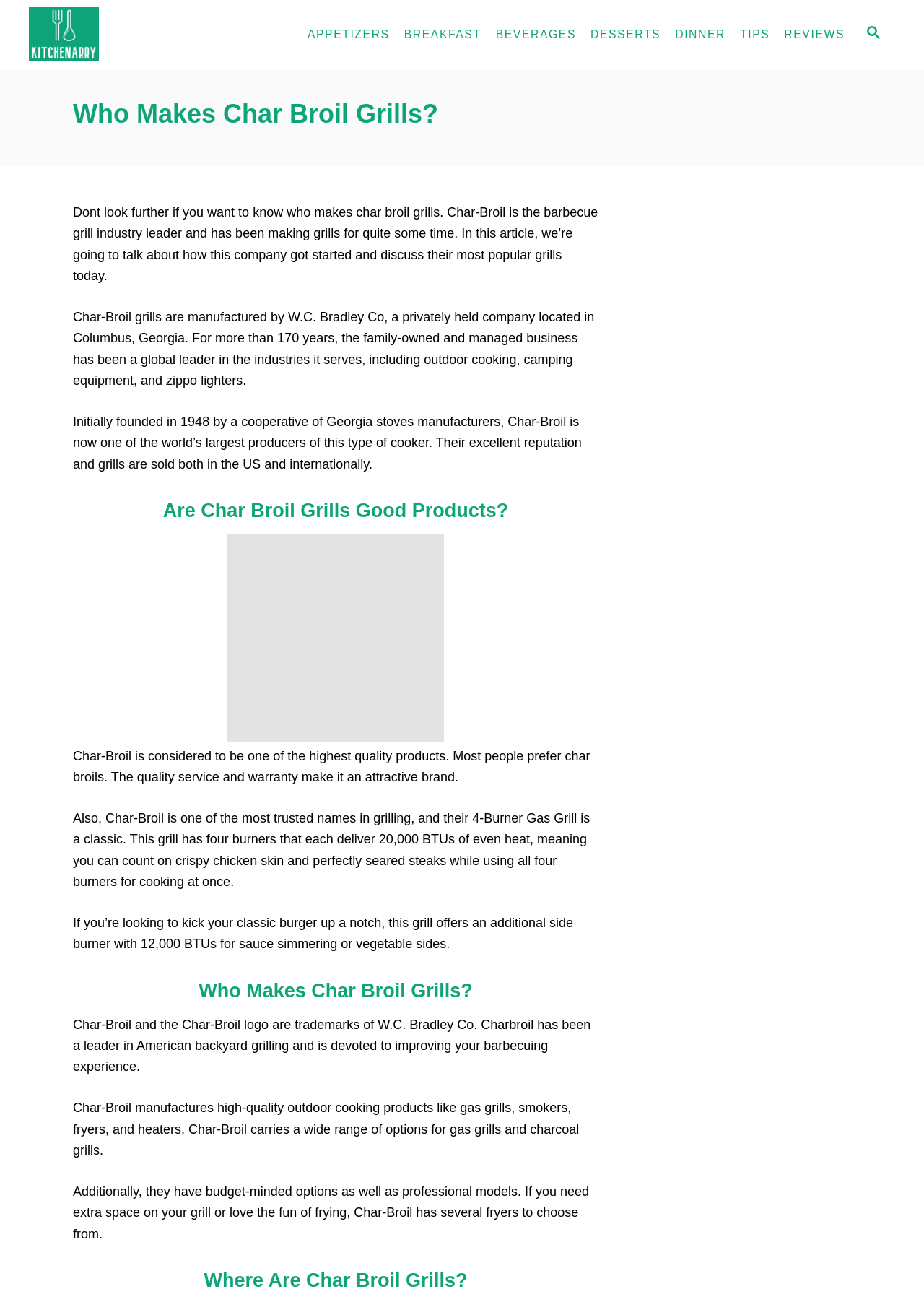Bounding box coordinates are specified in the format (top-left x, top-left y, bottom-right x, bottom-right y). All values are floating point numbers bounded between 0 and 1. Please provide the bounding box coordinate of the region this sentence describes: parent_node: SEARCH title="Kitchenarry"

[0.031, 0.0, 0.295, 0.053]